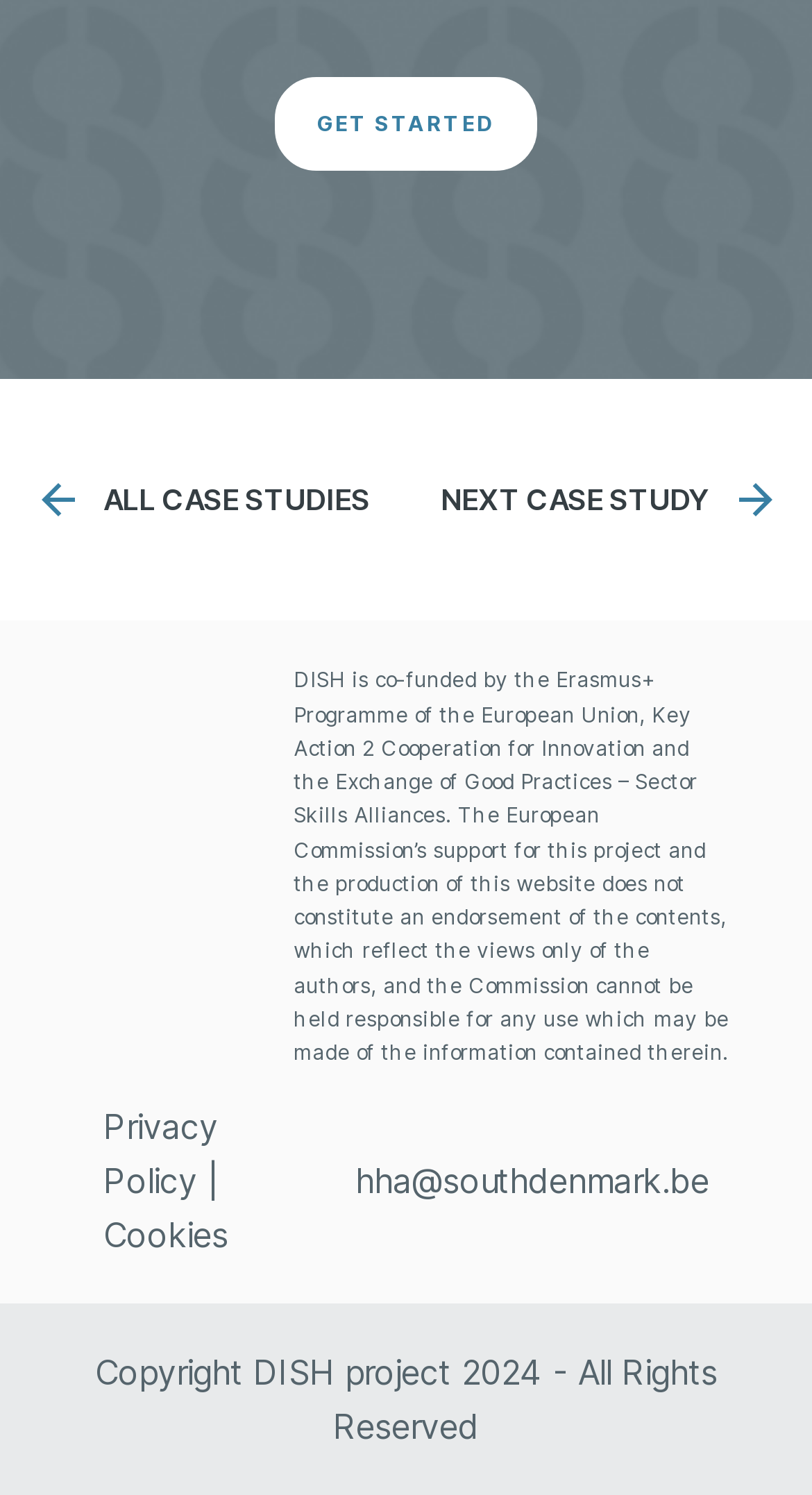Please respond in a single word or phrase: 
What year is the copyright reserved until?

2024